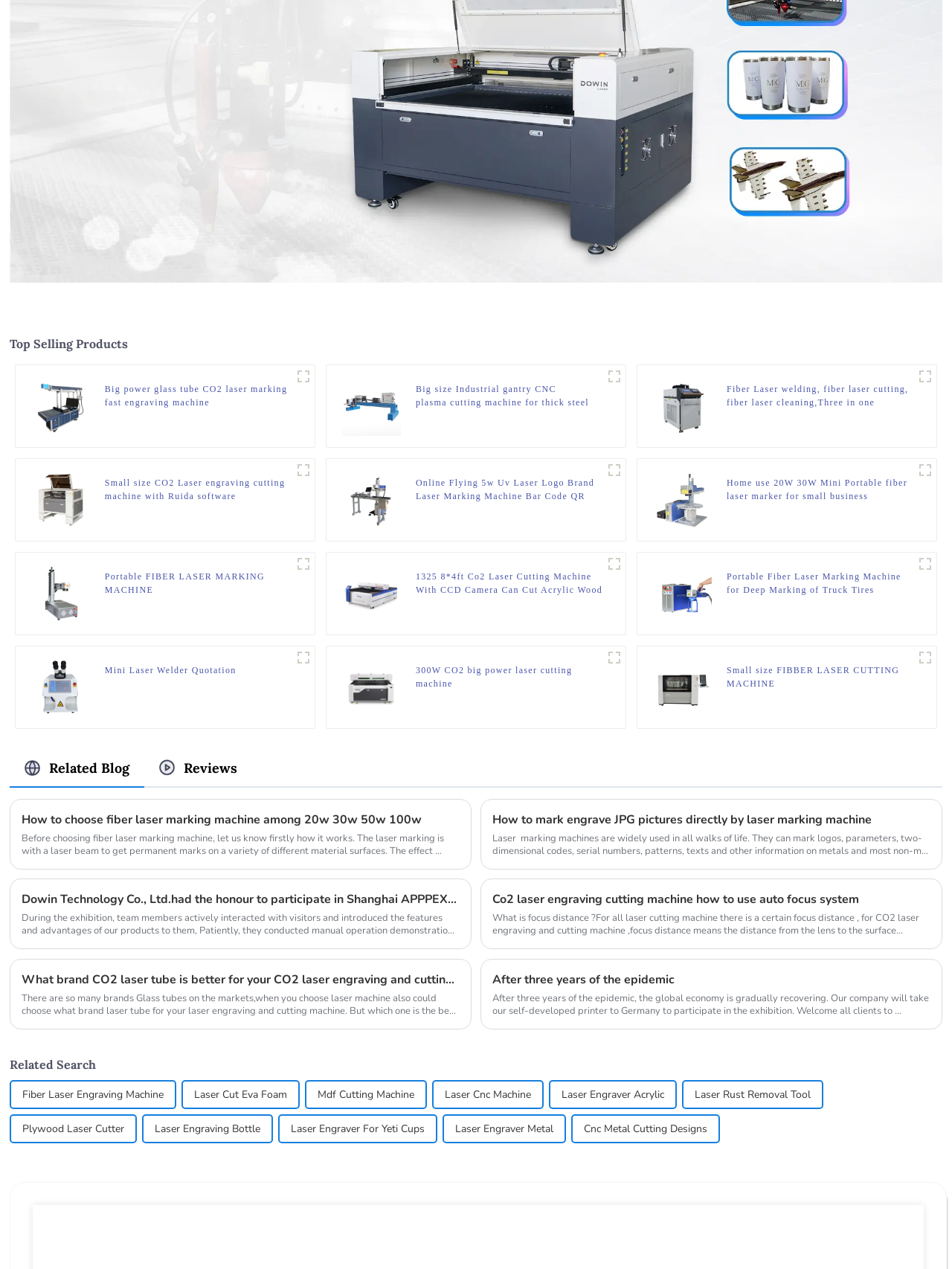Answer the question below in one word or phrase:
What is the purpose of the images on the webpage?

To display products